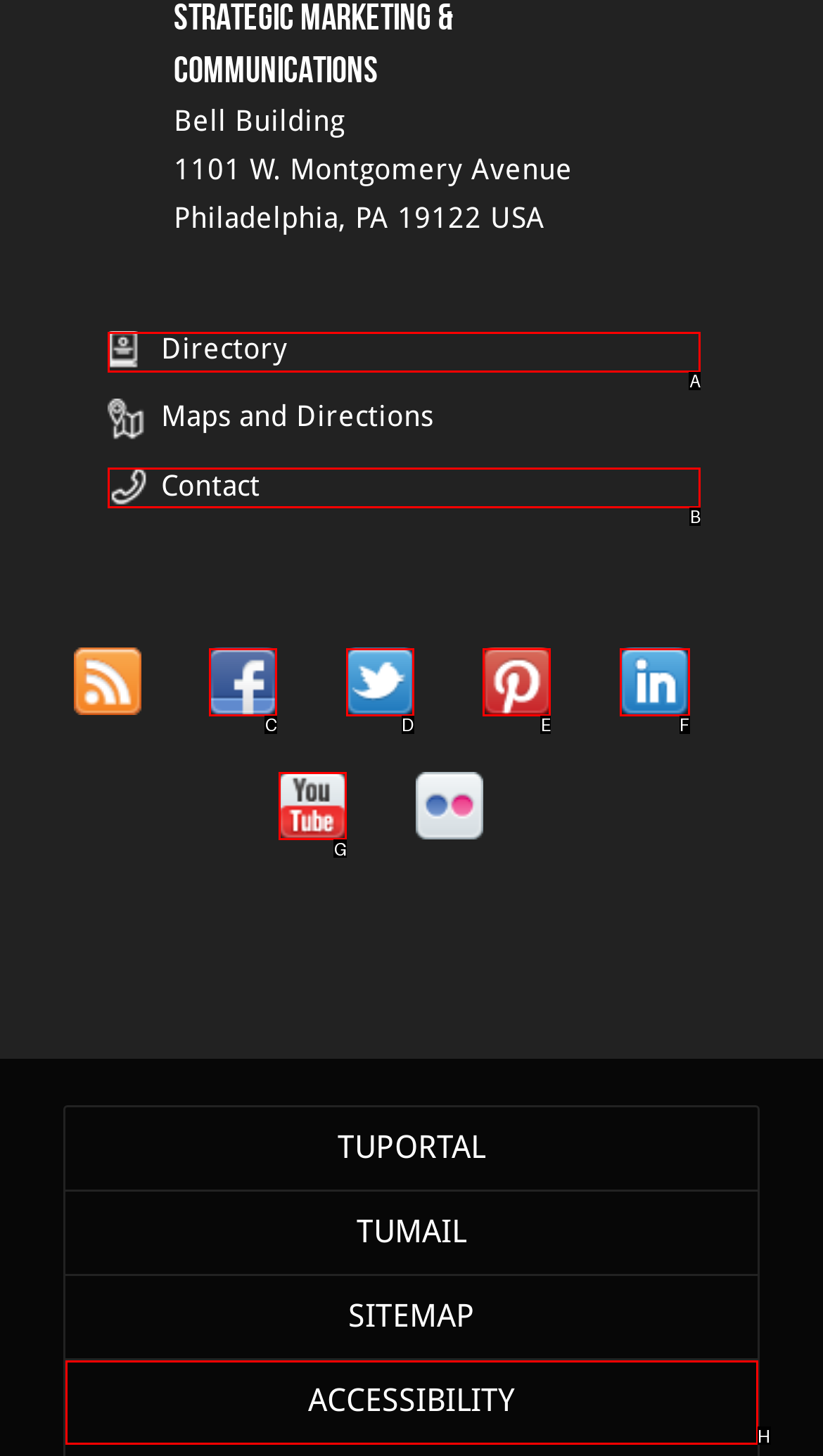From the choices given, find the HTML element that matches this description: Directory. Answer with the letter of the selected option directly.

A